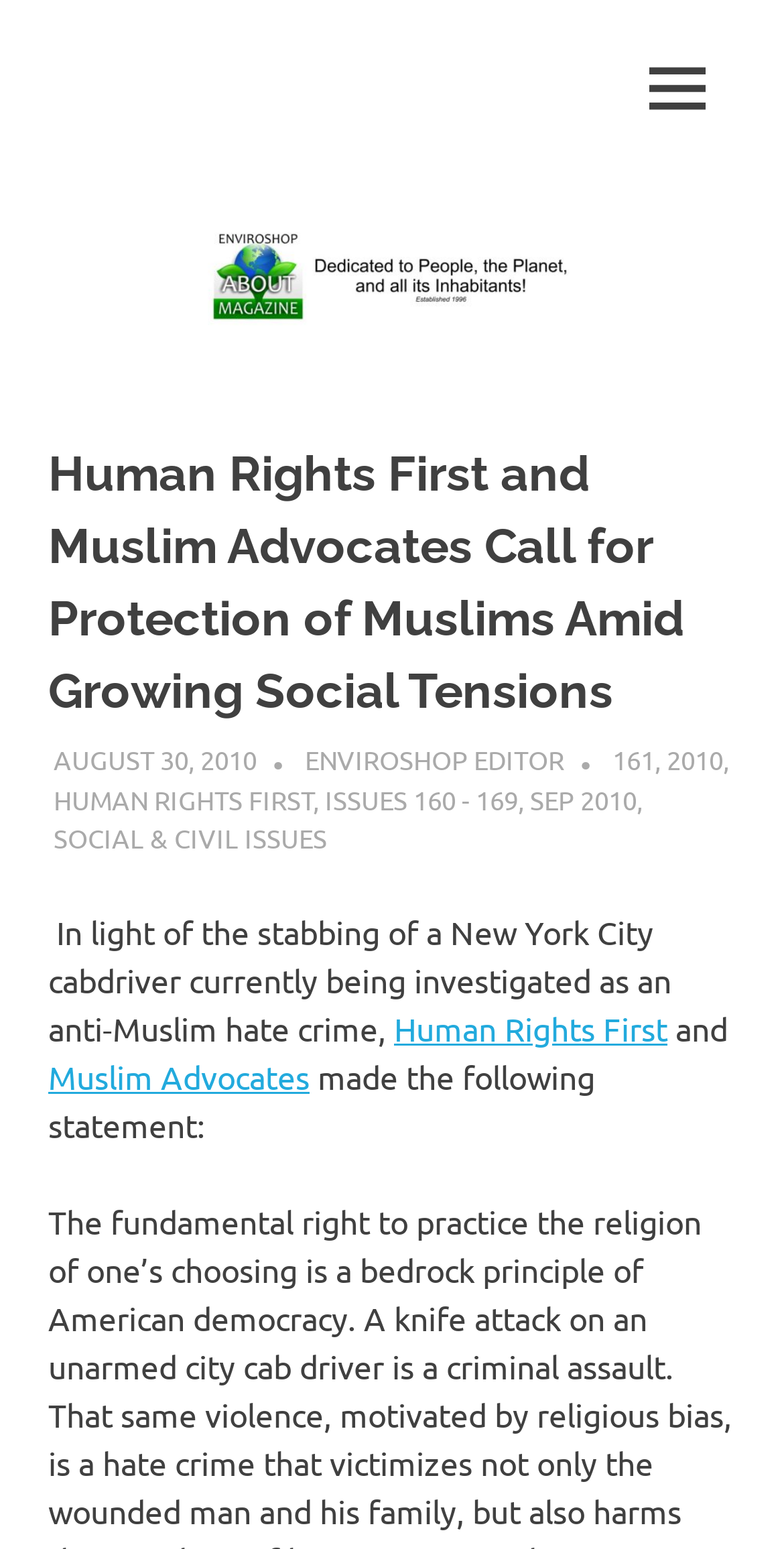Find the bounding box coordinates of the area to click in order to follow the instruction: "Click the MENU button".

[0.79, 0.019, 0.938, 0.095]